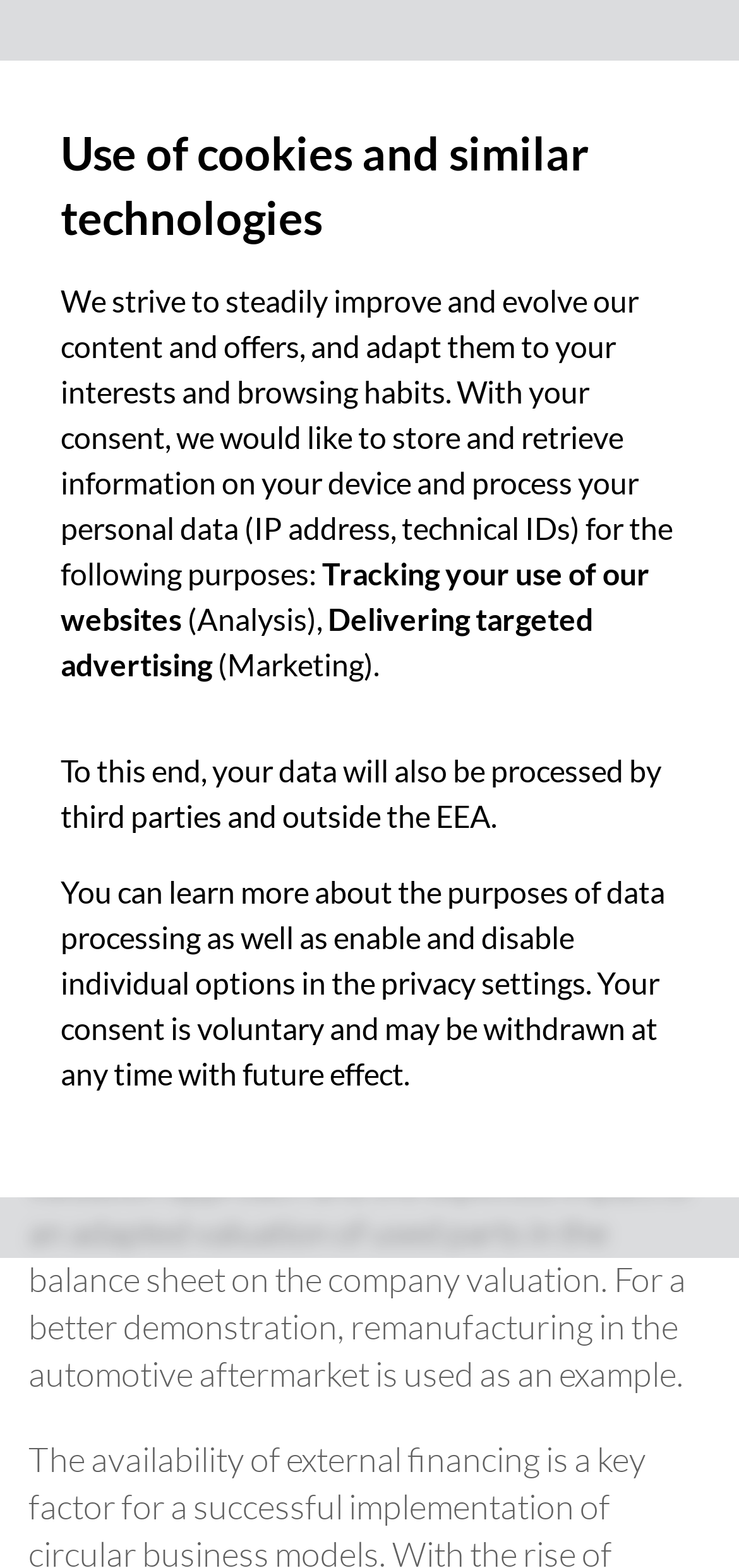Elaborate on the different components and information displayed on the webpage.

This webpage appears to be an article or blog post discussing the evaluation of businesses' used parts, specifically in the context of circular businesses. The main heading, "How to boost the access to funds for circular businesses to grow", is prominently displayed near the top of the page. 

Below the heading, there is a block of text that explains the development of a white paper by professionals within the Ellen MacArthur Foundation's network, which describes a methodology for valuing used parts. The text also provides an example of remanufacturing in the automotive aftermarket to demonstrate the impact of the current valuation approach.

Further down the page, there is a section that appears to be related to user consent and data processing. This section contains several paragraphs of text explaining how the website uses personal data, including IP addresses and technical IDs, for purposes such as tracking website use and delivering targeted advertising. There are also three buttons, "Settings", "Decline all", and "Accept all", each accompanied by a small image, which allow users to manage their consent and privacy settings.

Throughout the page, there are several instances of static text, including a brief message about improving and evolving content, as well as some whitespace characters.